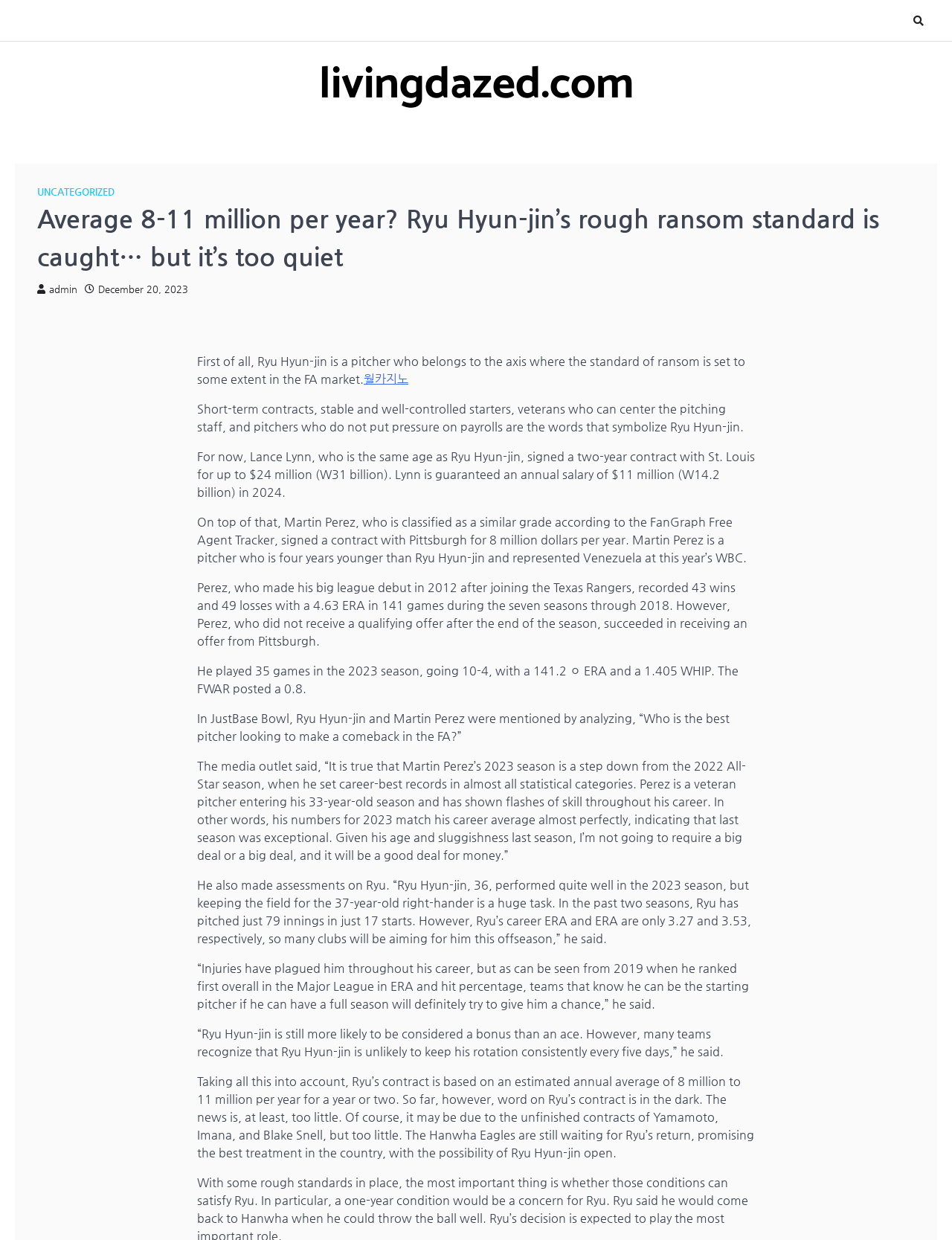Determine and generate the text content of the webpage's headline.

Average 8-11 million per year? Ryu Hyun-jin’s rough ransom standard is caught… but it’s too quiet